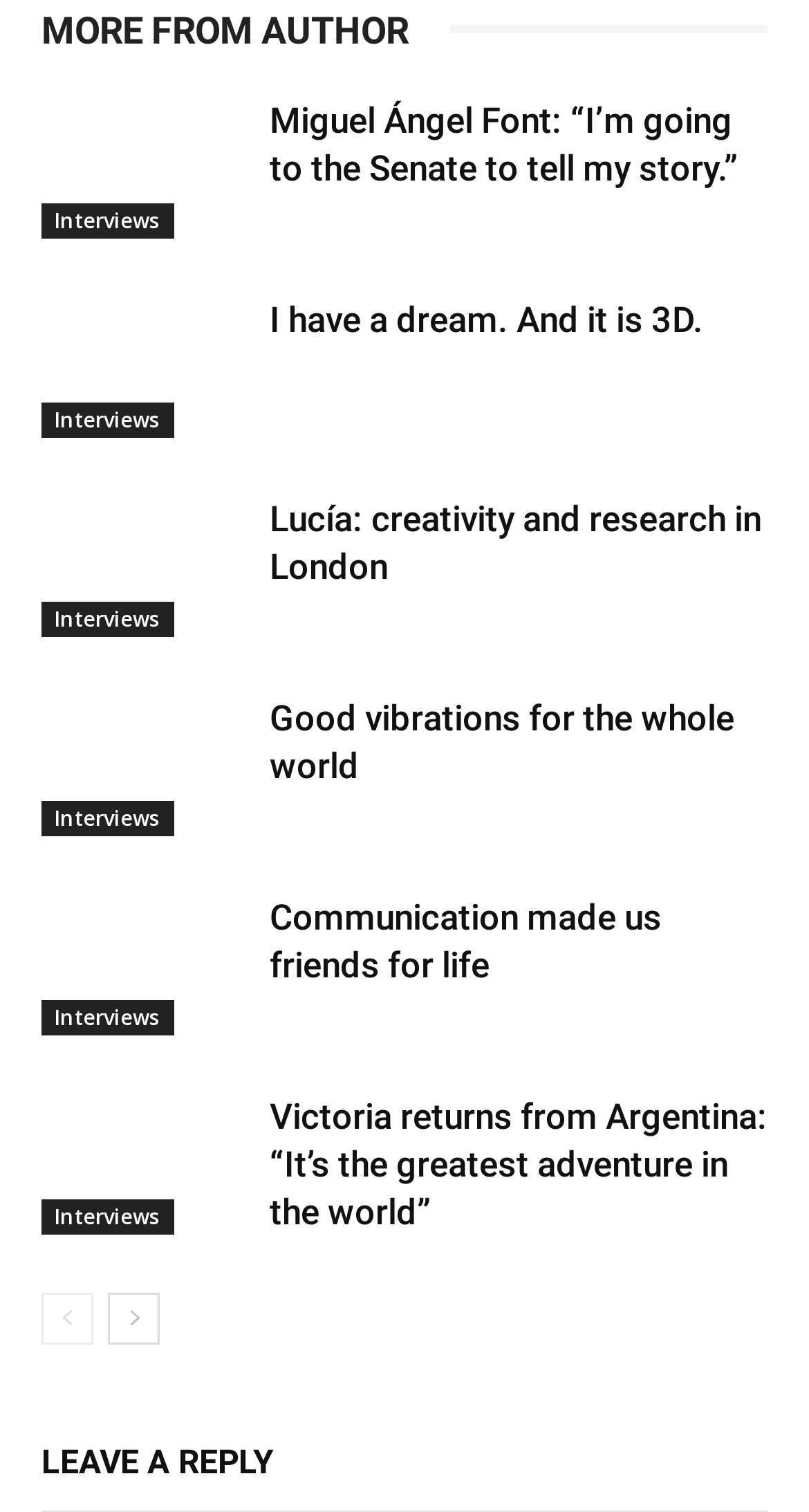Locate the bounding box coordinates of the element's region that should be clicked to carry out the following instruction: "View Miguel Ángel Font's interview". The coordinates need to be four float numbers between 0 and 1, i.e., [left, top, right, bottom].

[0.051, 0.064, 0.308, 0.158]